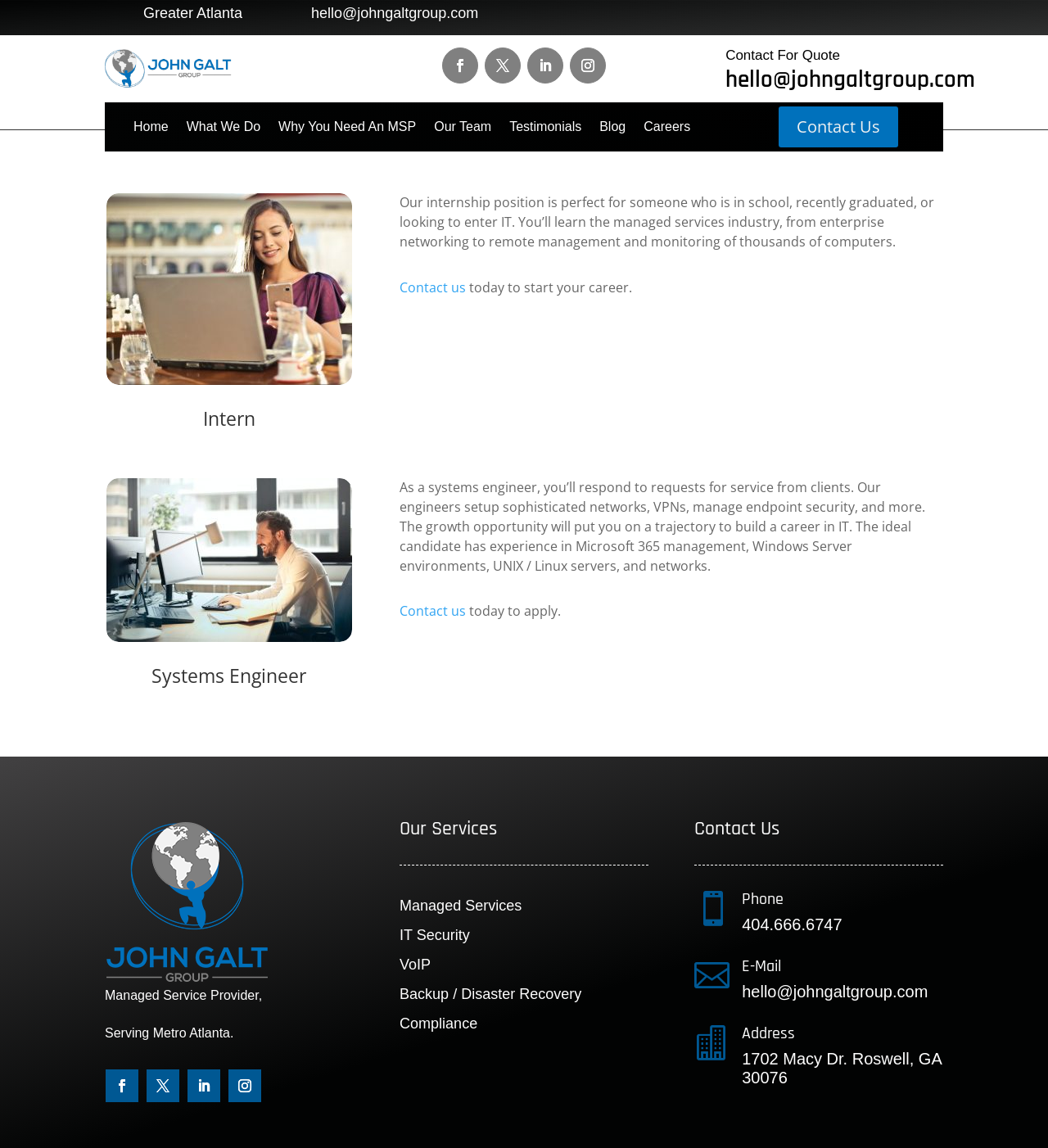What is the phone number of the company?
Please answer the question with a detailed and comprehensive explanation.

The phone number is obtained from the 'Phone' section of the 'Contact Us' table, which is part of the layout table with bounding box coordinates [0.663, 0.776, 0.9, 0.814].